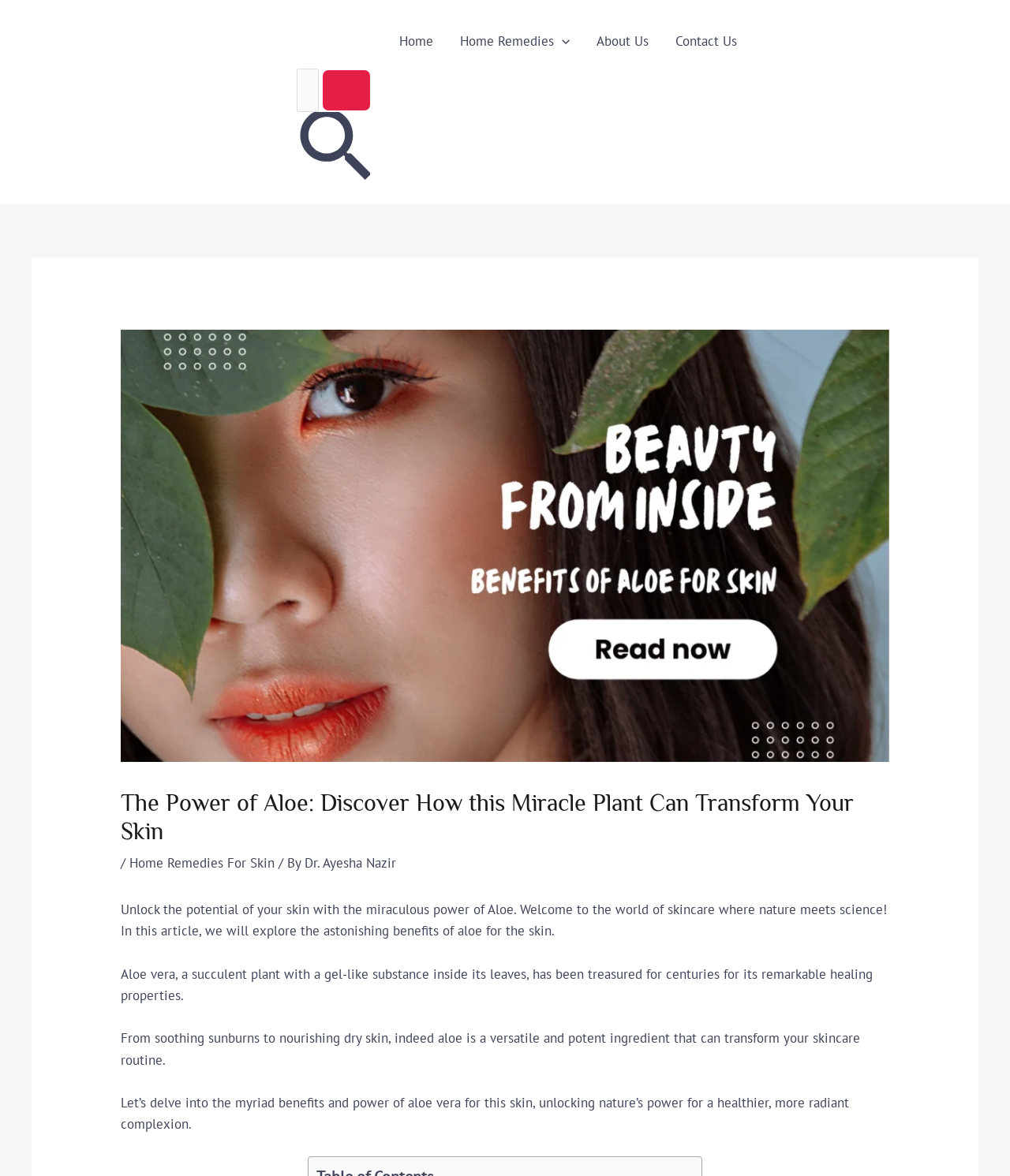Can you determine the bounding box coordinates of the area that needs to be clicked to fulfill the following instruction: "Open the About Us page"?

[0.577, 0.011, 0.656, 0.058]